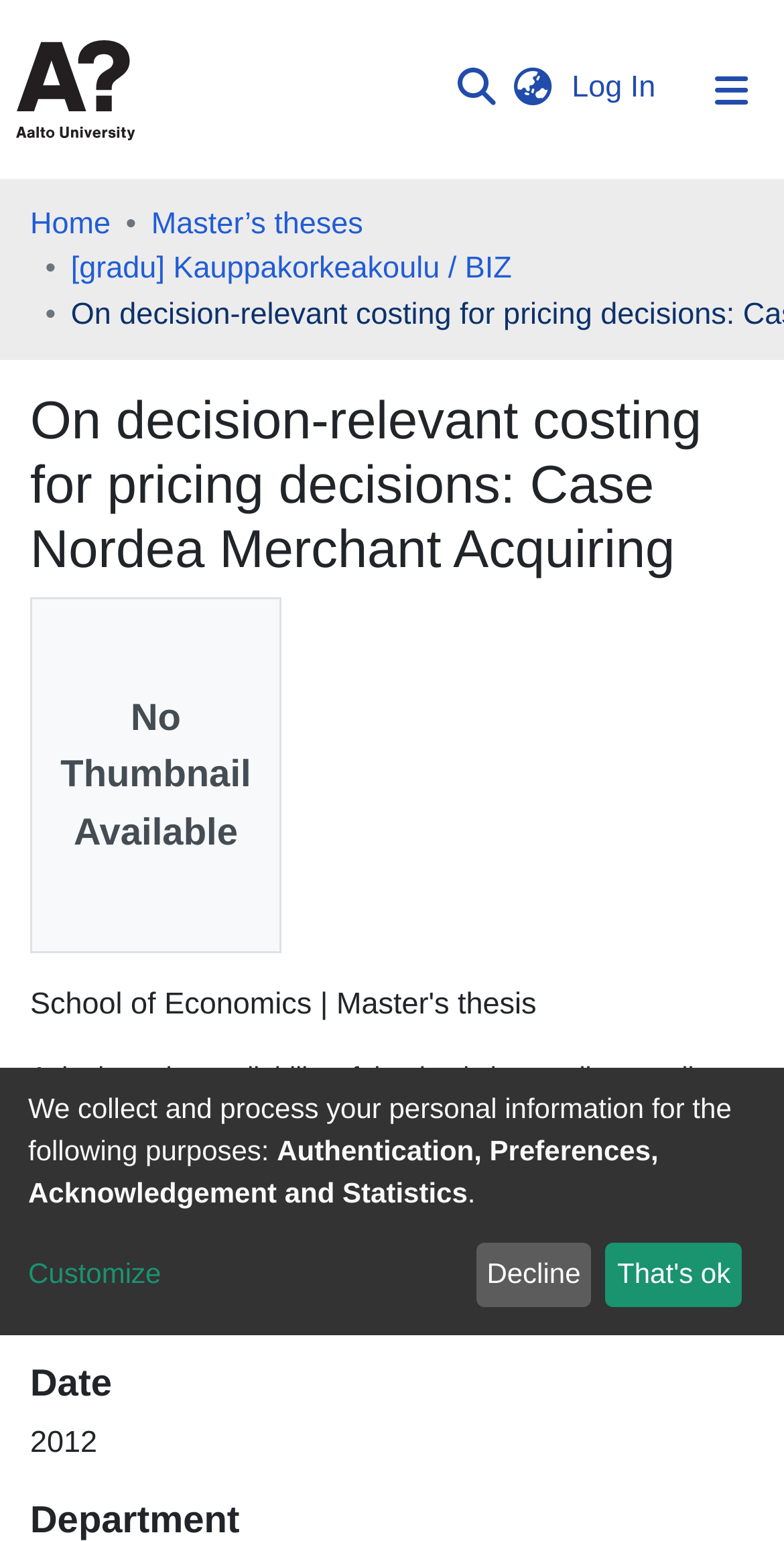Using details from the image, please answer the following question comprehensively:
What is the title of the thesis?

I found the answer by looking at the main heading of the webpage, which displays the title of the thesis.